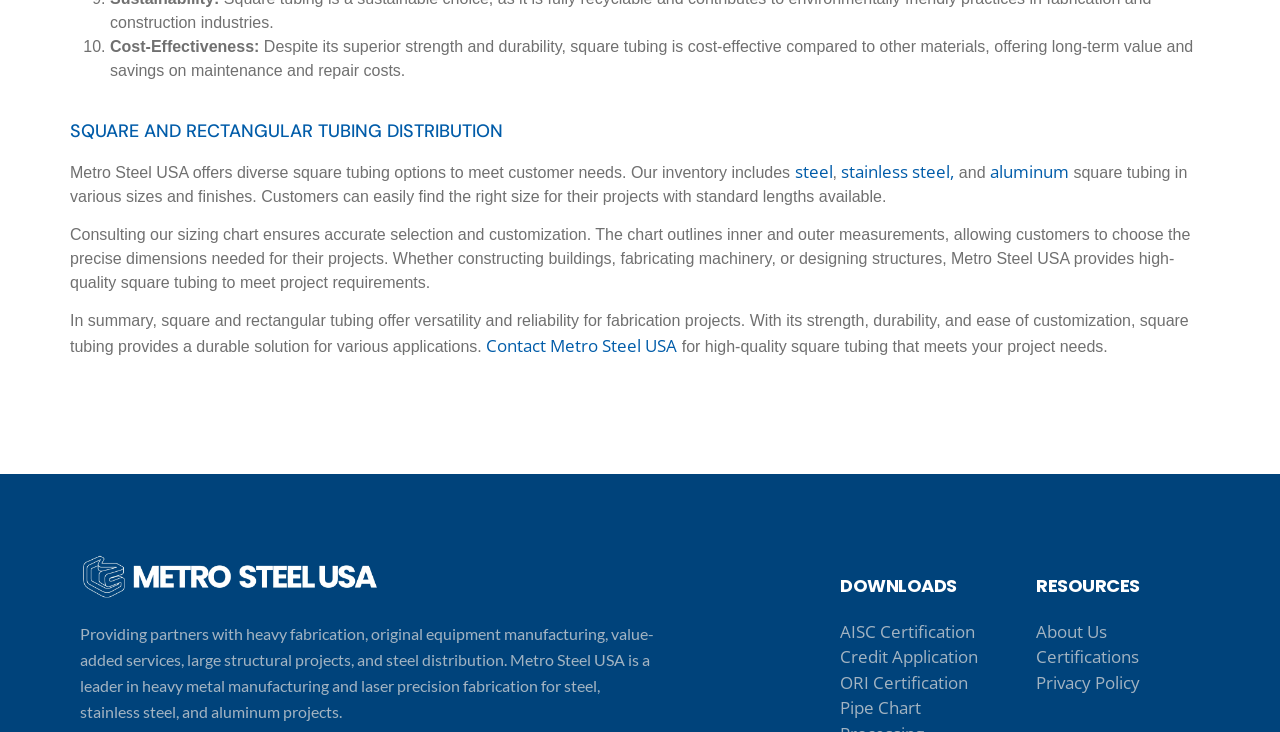Given the element description, predict the bounding box coordinates in the format (top-left x, top-left y, bottom-right x, bottom-right y). Make sure all values are between 0 and 1. Here is the element description: aluminum

[0.773, 0.218, 0.835, 0.249]